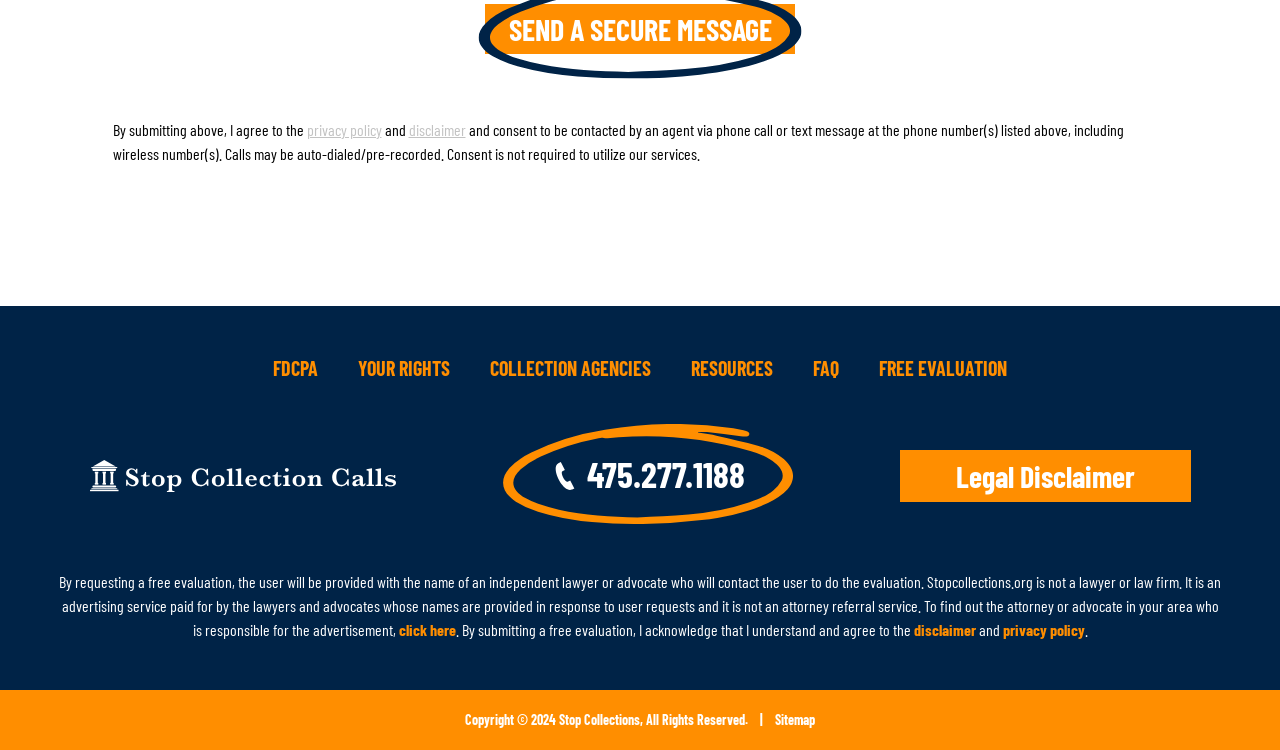Please locate the bounding box coordinates for the element that should be clicked to achieve the following instruction: "Click the 'FDCPA' link". Ensure the coordinates are given as four float numbers between 0 and 1, i.e., [left, top, right, bottom].

[0.213, 0.475, 0.248, 0.507]